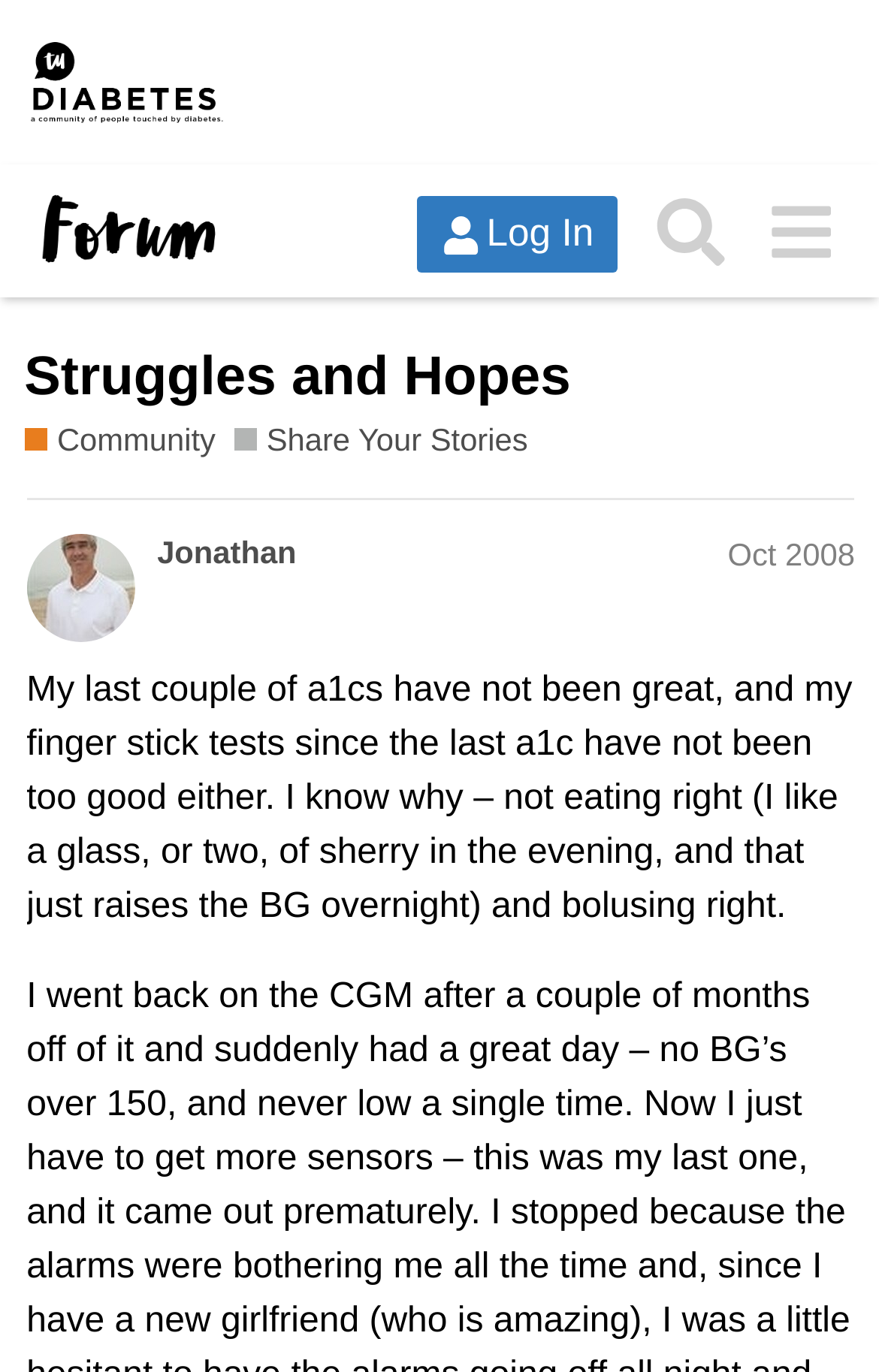Describe every aspect of the webpage in a detailed manner.

This webpage appears to be a forum discussion page, specifically a personal story sharing section. At the top, there is a header section with a logo image and a link to "TuDiabetes Forum" on the left, accompanied by a "Log In" button and a "Search" button on the right. Below the header, there are three buttons: "menu", "Log In", and "Search", each with an associated image.

The main content of the page is divided into sections. The first section has a heading "Struggles and Hopes" with a link to the same title. Below this, there are two links: "Community" and "Share Your Stories", each with a brief description. The "Community" link has a description about sharing personal experiences with diabetes, while the "Share Your Stories" link has a description about sharing thoughts and feelings about diabetes.

The main discussion section starts with a heading "Jonathan Oct 2008", which indicates the author and date of the post. Below this, there is a link to the author's name "Jonathan" and the date "Oct 2008" with a timestamp "Oct 13, 2008 6:40 pm". The main content of the post is a text block that discusses the author's struggles with diabetes, specifically their recent A1C results and finger stick tests, and how they know the reason is due to not eating right and not bolusing correctly.